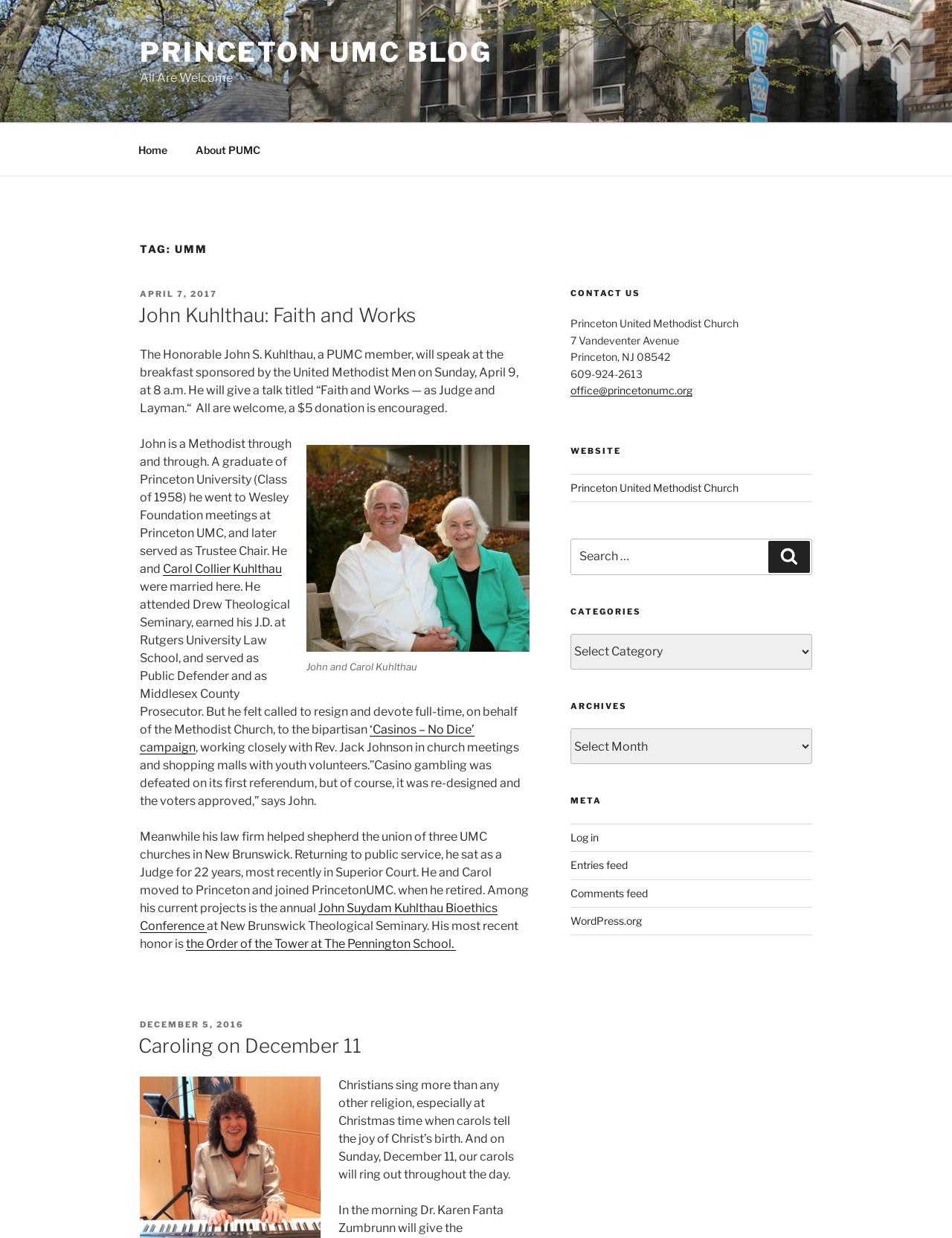Can you determine the bounding box coordinates of the area that needs to be clicked to fulfill the following instruction: "Click on the 'Home' link"?

[0.131, 0.106, 0.189, 0.136]